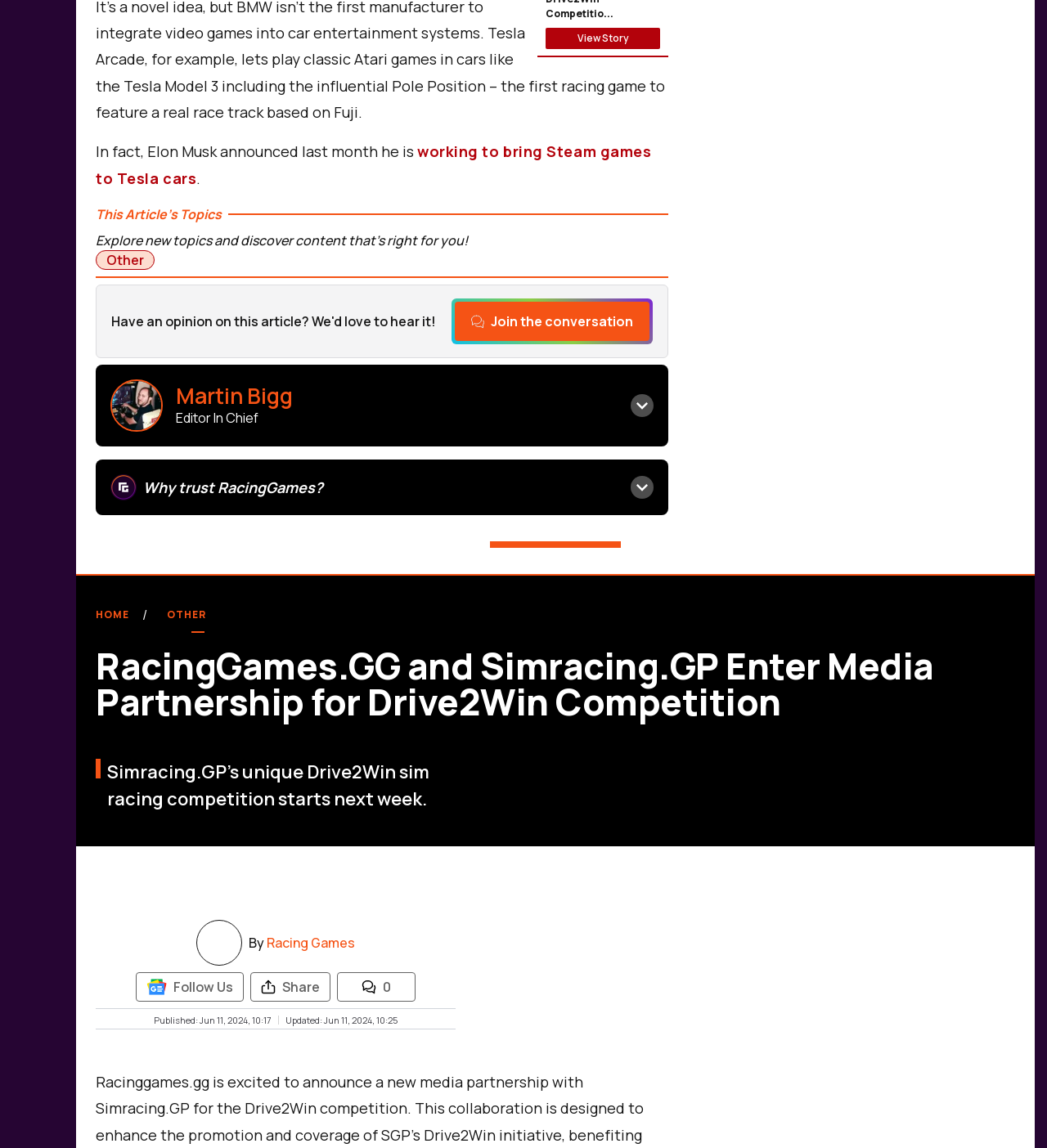Identify the bounding box coordinates for the element you need to click to achieve the following task: "Follow Martin Bigg on Twitter". The coordinates must be four float values ranging from 0 to 1, formatted as [left, top, right, bottom].

[0.326, 0.382, 0.363, 0.416]